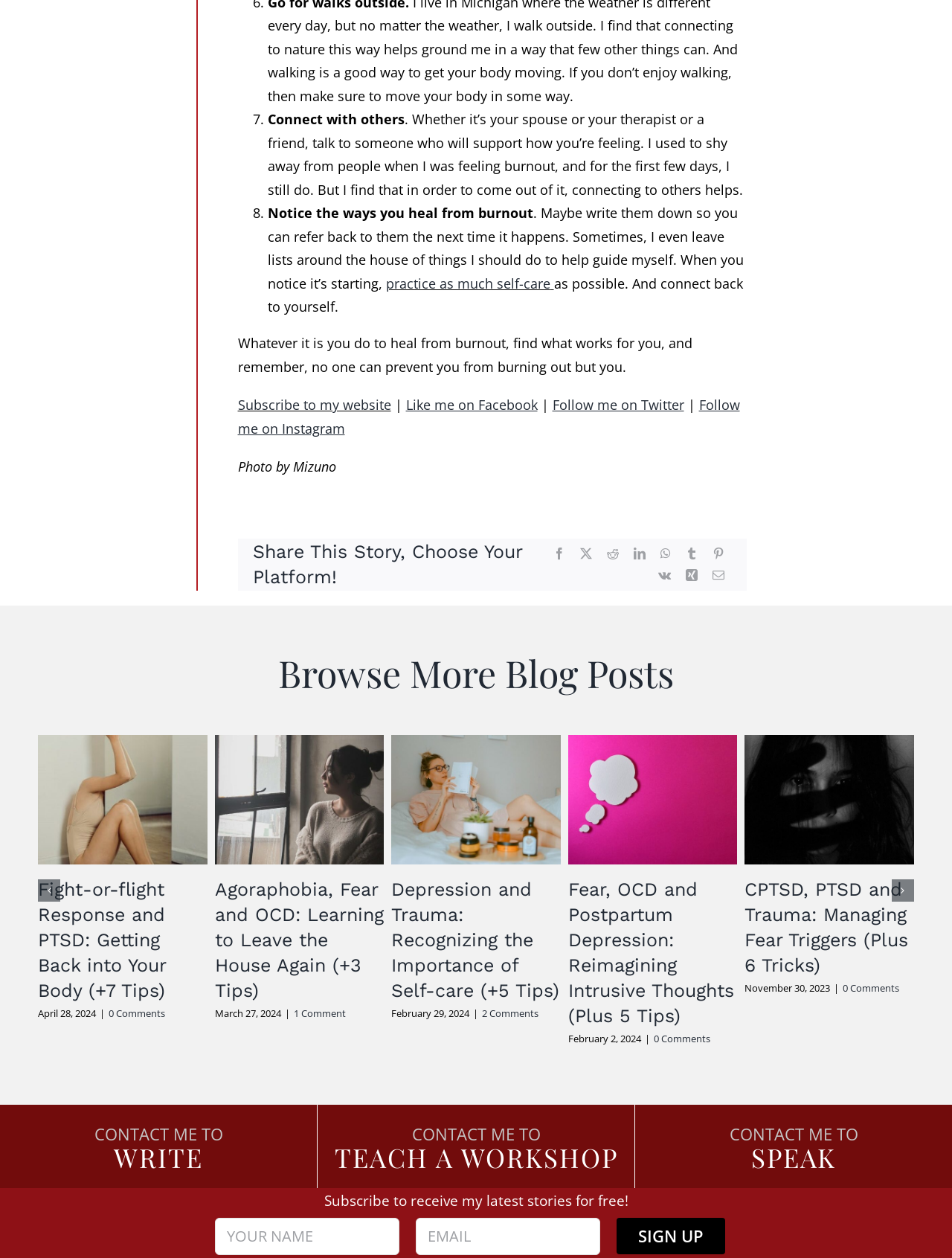What is the date of the first blog post listed?
Carefully analyze the image and provide a thorough answer to the question.

The date of the first blog post listed is April 28, 2024, which can be found under the 'Browse More Blog Posts' section, specifically in the first group element, where the date is mentioned as 'April 28, 2024'.